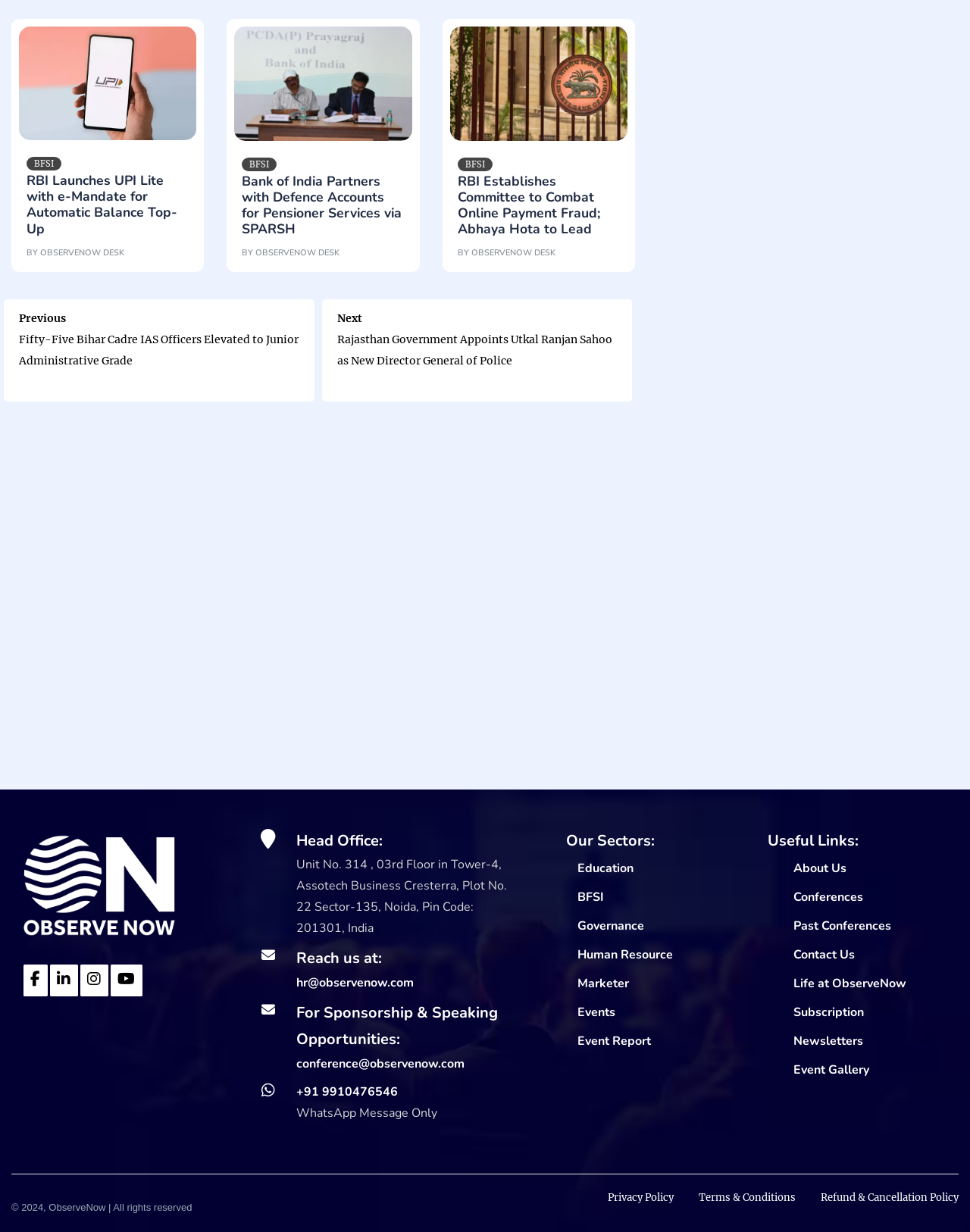Using the details from the image, please elaborate on the following question: What is the name of the organization?

The name of the organization can be found in the footer section of the webpage, where it is mentioned as '© 2024, ObserveNow | All rights reserved'.